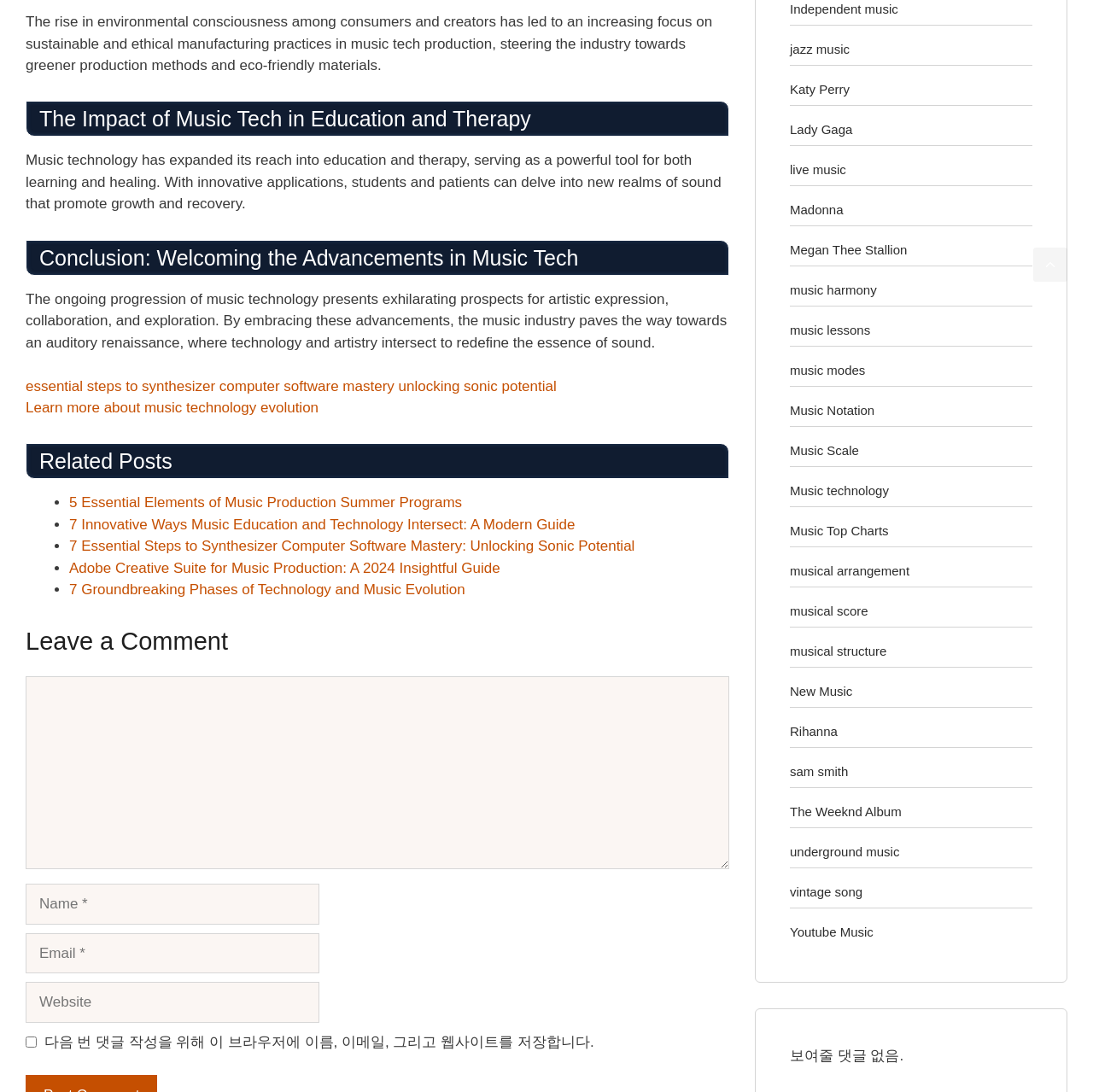Identify the bounding box coordinates of the region that needs to be clicked to carry out this instruction: "Click on the 'Blog' link". Provide these coordinates as four float numbers ranging from 0 to 1, i.e., [left, top, right, bottom].

None